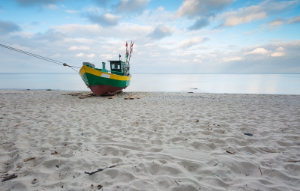What is the atmosphere of the coastline?
Using the image provided, answer with just one word or phrase.

Peaceful